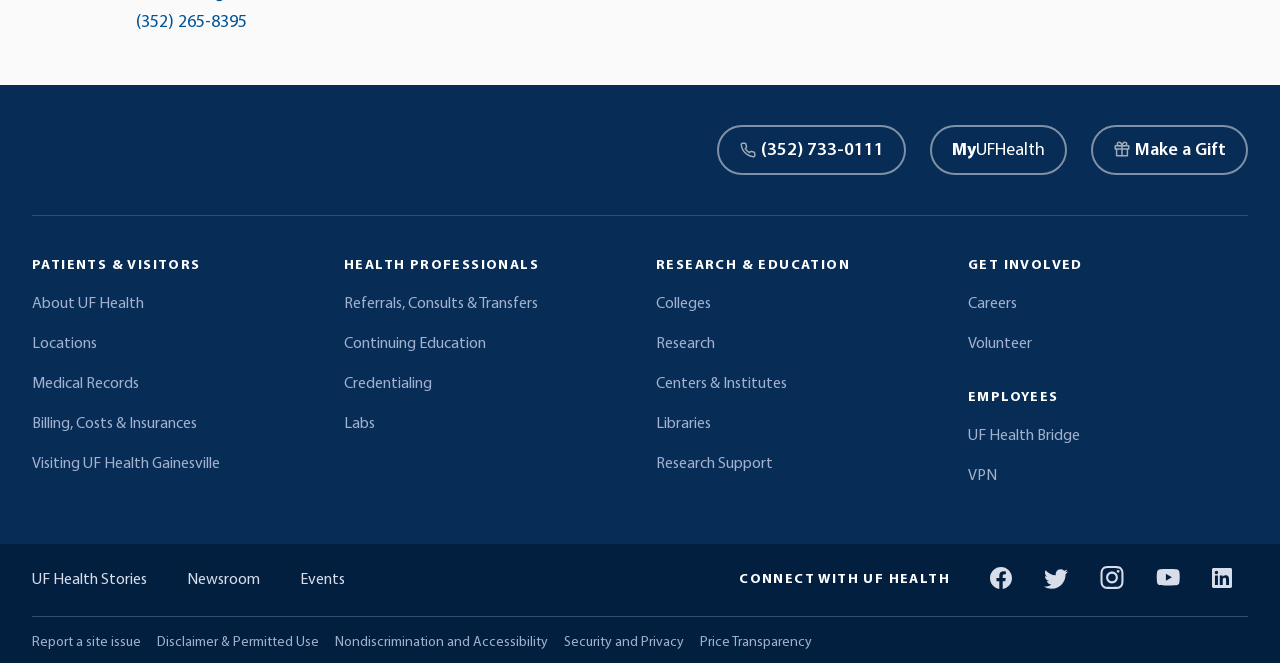Please provide a detailed answer to the question below based on the screenshot: 
What is the purpose of the 'Make a Gift' link?

I inferred the purpose of the 'Make a Gift' link by its name, which suggests that it is for making a donation to UF Health.